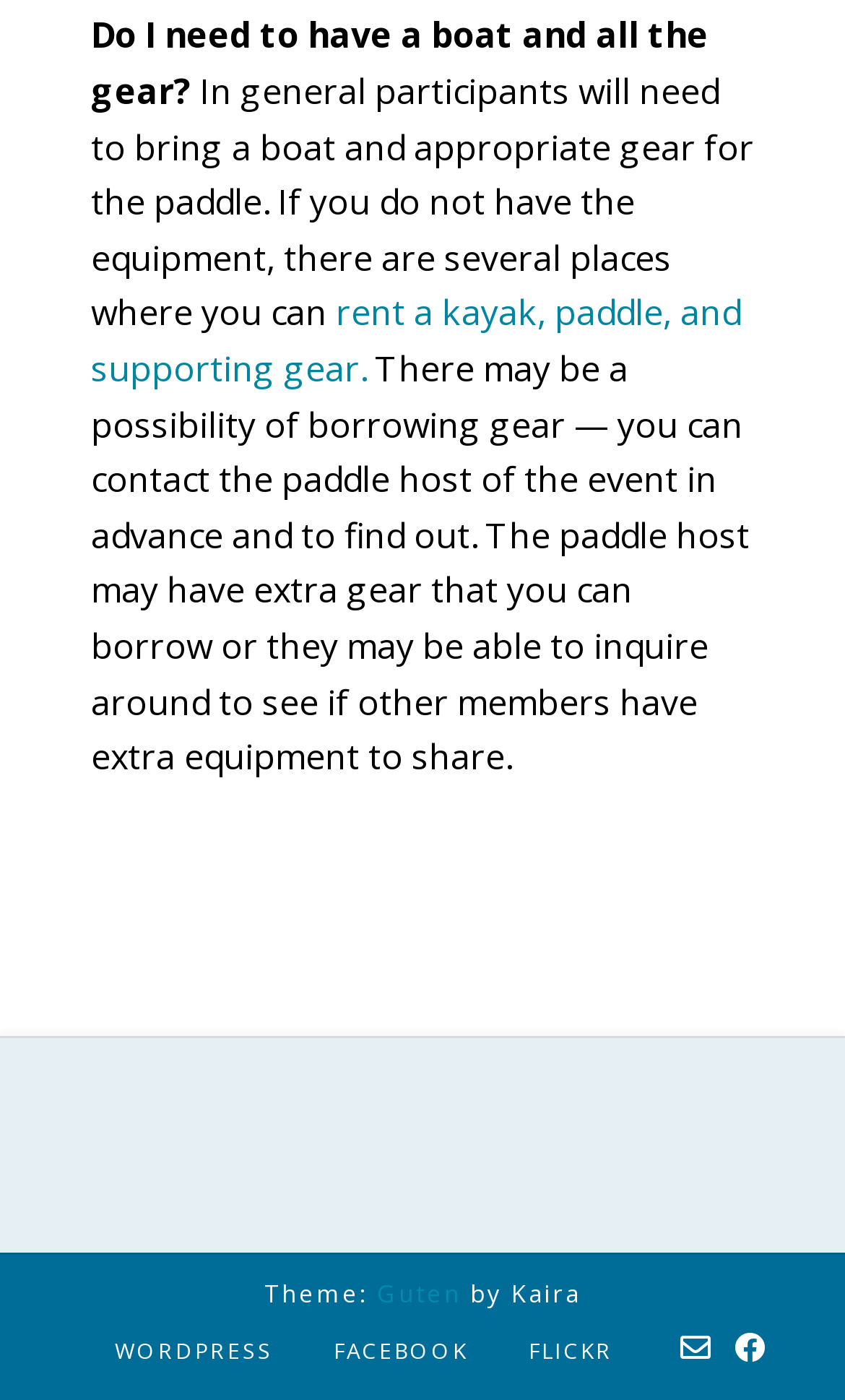Analyze the image and provide a detailed answer to the question: What is the name of the content info section?

The content info section does not have a specific name, it is just a section with an empty title.